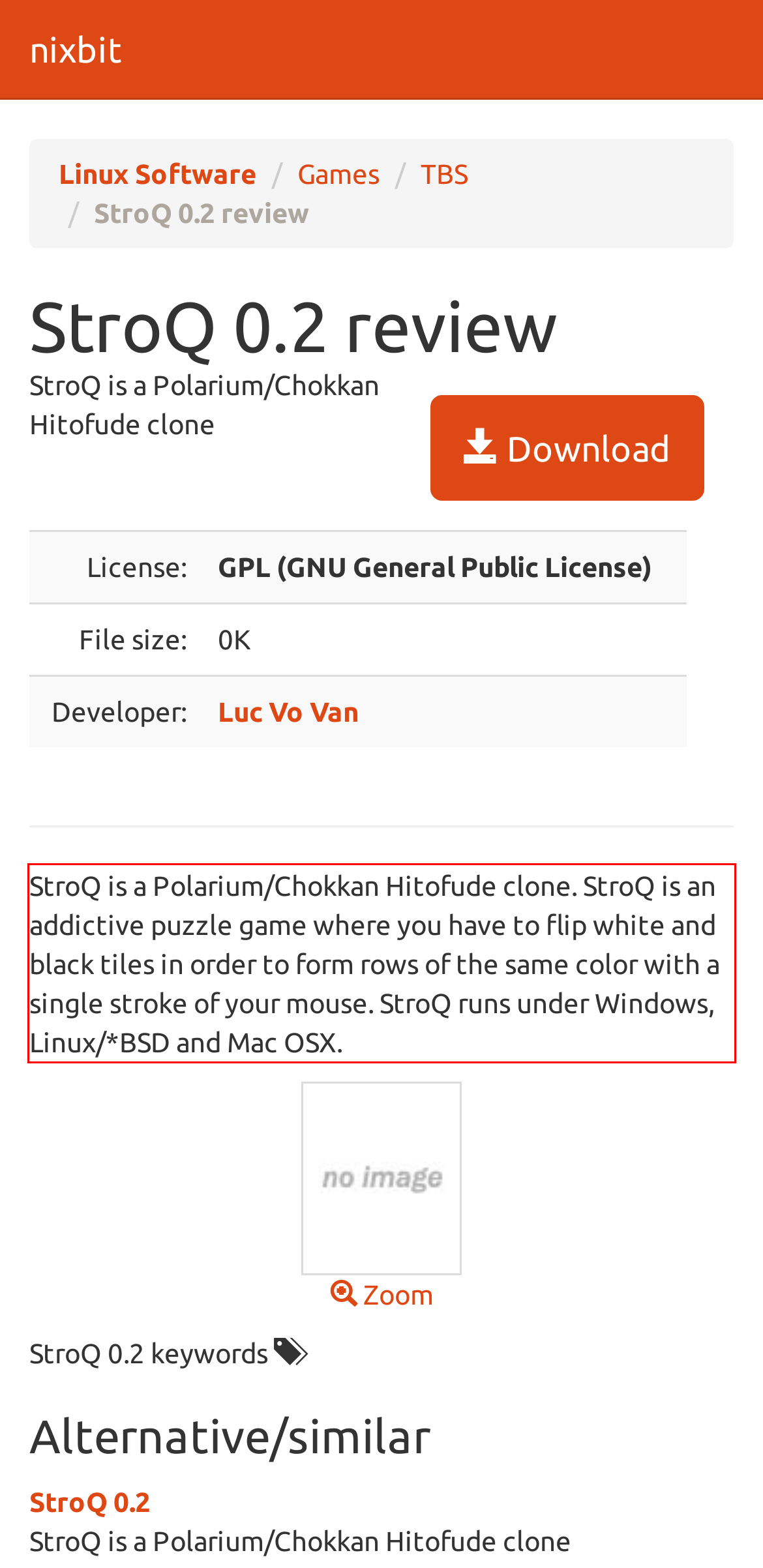Given a screenshot of a webpage, locate the red bounding box and extract the text it encloses.

StroQ is a Polarium/Chokkan Hitofude clone. StroQ is an addictive puzzle game where you have to flip white and black tiles in order to form rows of the same color with a single stroke of your mouse. StroQ runs under Windows, Linux/*BSD and Mac OSX.